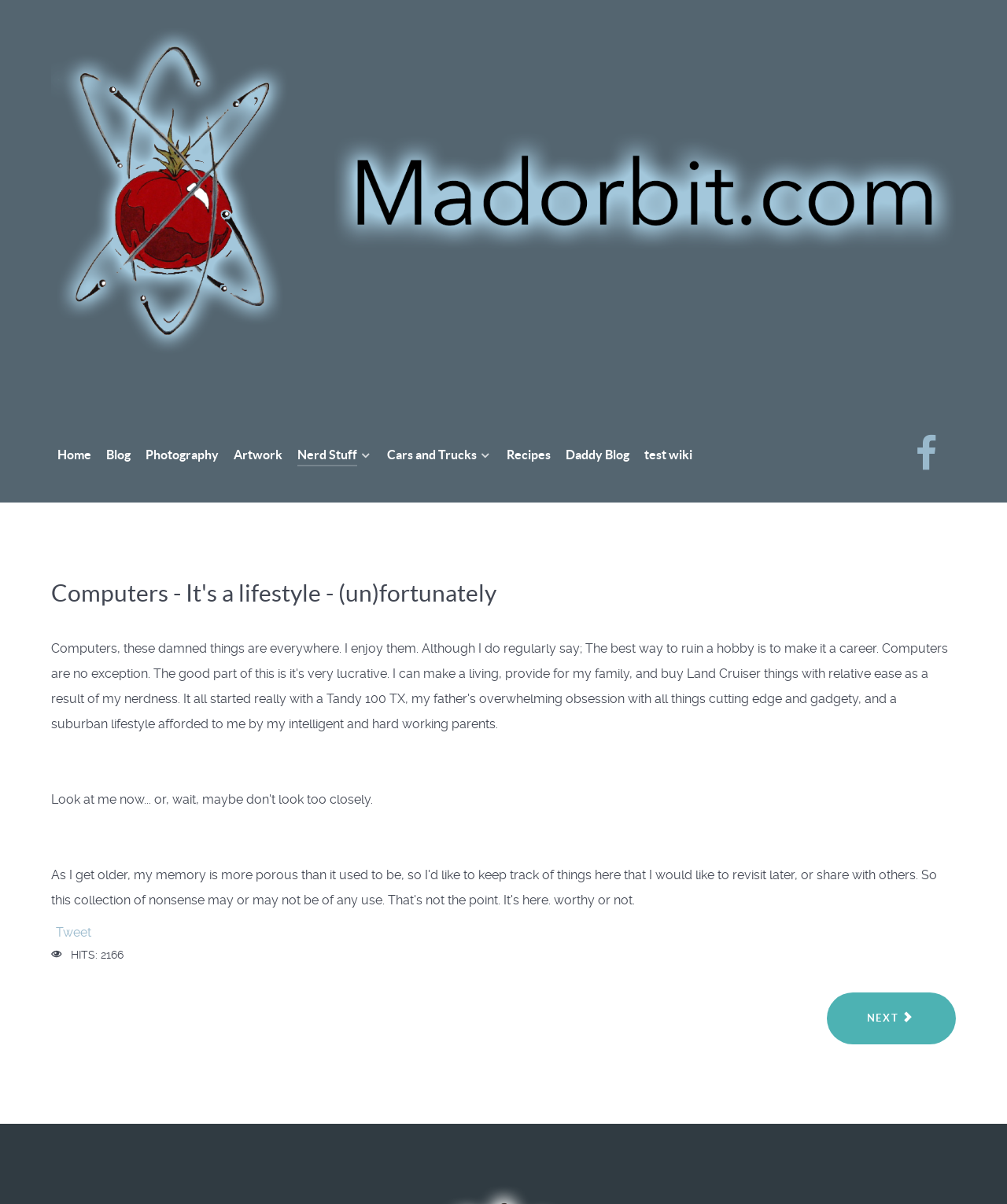Using the description "Blog", locate and provide the bounding box of the UI element.

[0.105, 0.369, 0.13, 0.389]